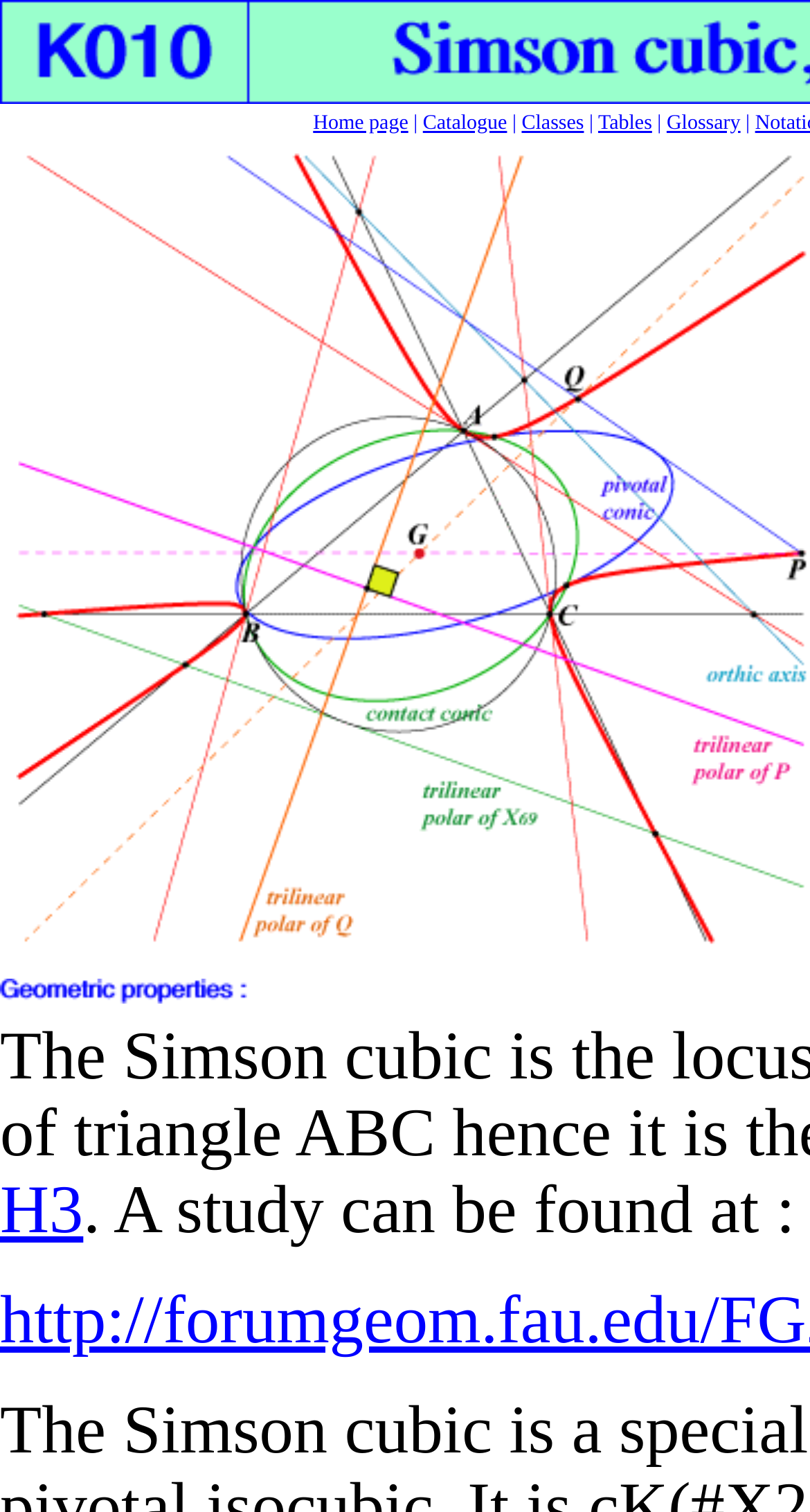Extract the bounding box coordinates of the UI element described: "Tables". Provide the coordinates in the format [left, top, right, bottom] with values ranging from 0 to 1.

[0.738, 0.067, 0.805, 0.091]